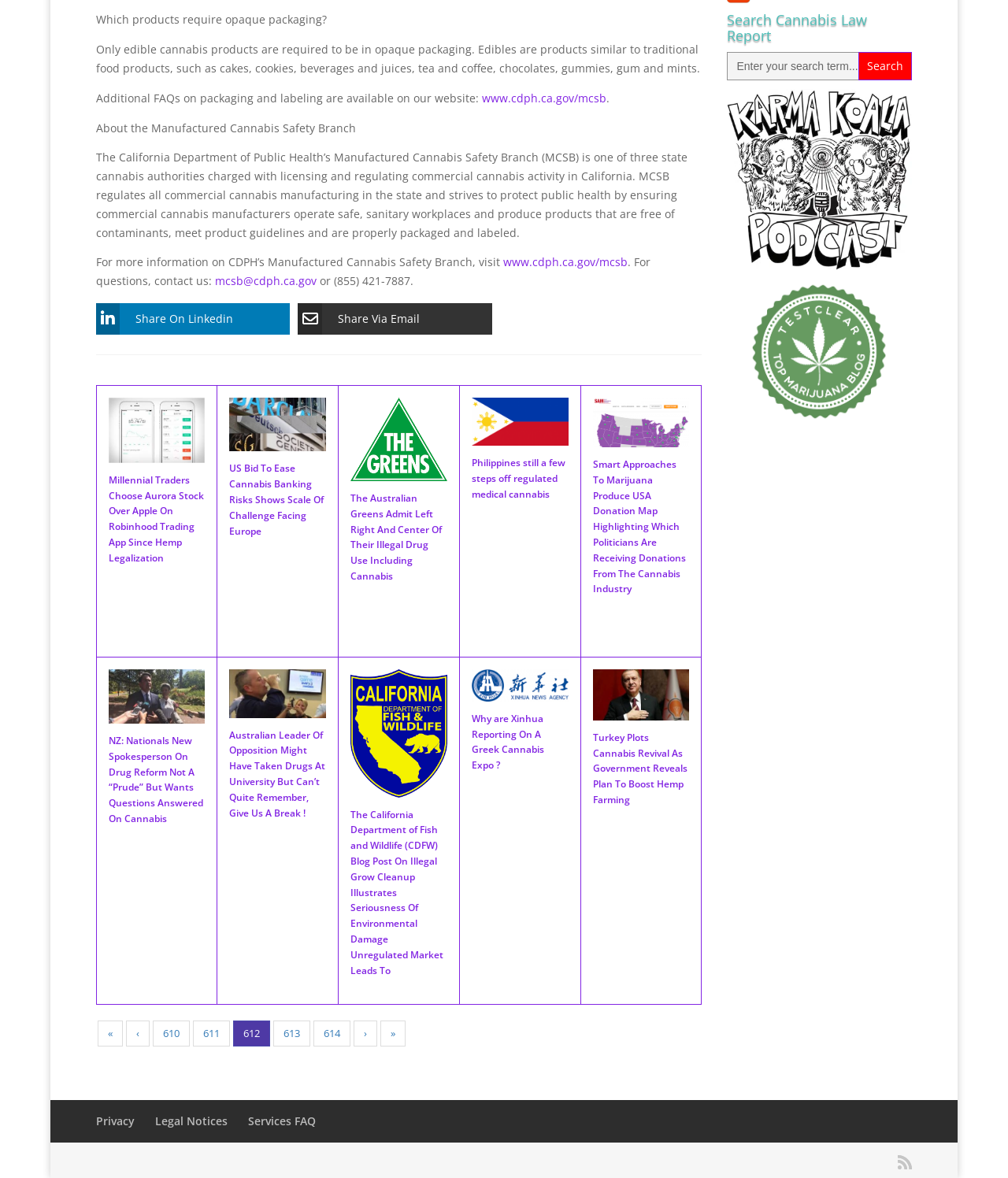From the webpage screenshot, predict the bounding box coordinates (top-left x, top-left y, bottom-right x, bottom-right y) for the UI element described here: «

[0.097, 0.867, 0.122, 0.888]